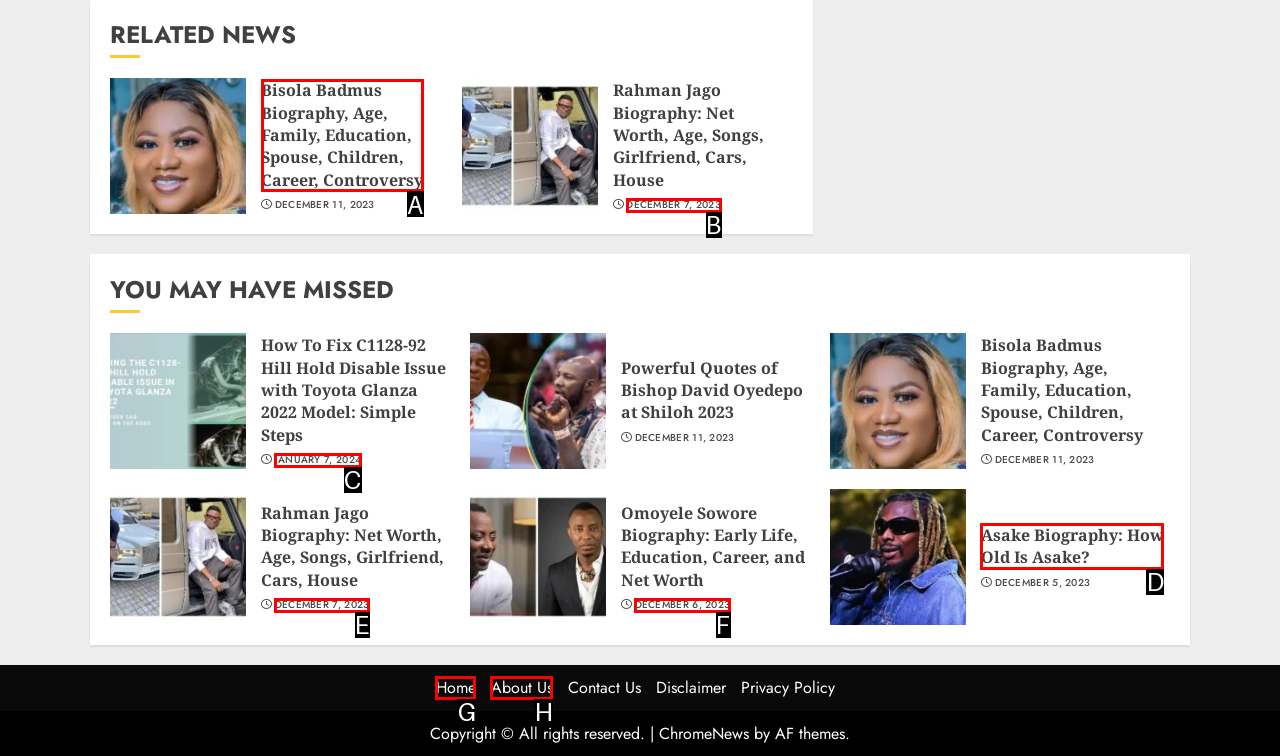Given the description: About Us, identify the matching HTML element. Provide the letter of the correct option.

H